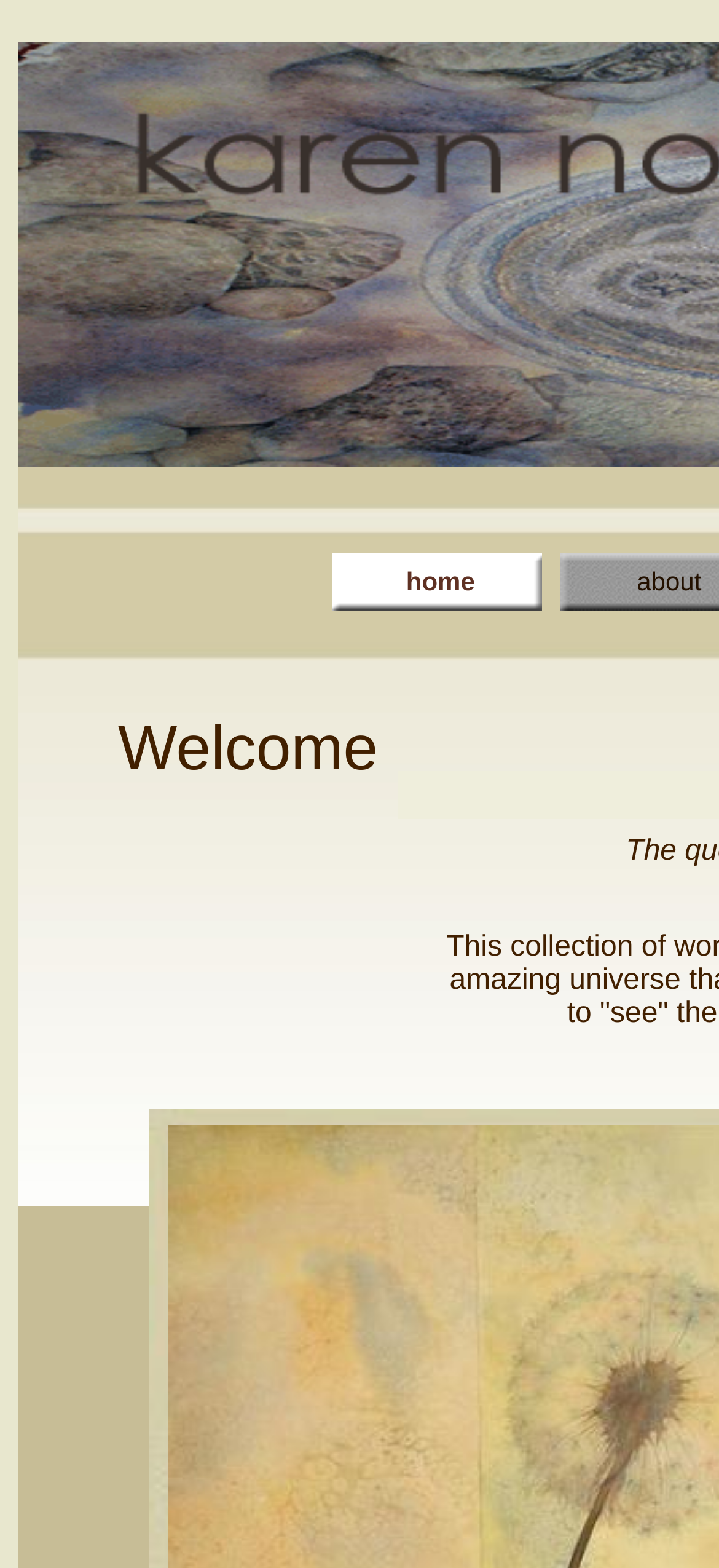Using the webpage screenshot and the element description home, determine the bounding box coordinates. Specify the coordinates in the format (top-left x, top-left y, bottom-right x, bottom-right y) with values ranging from 0 to 1.

[0.462, 0.353, 0.754, 0.389]